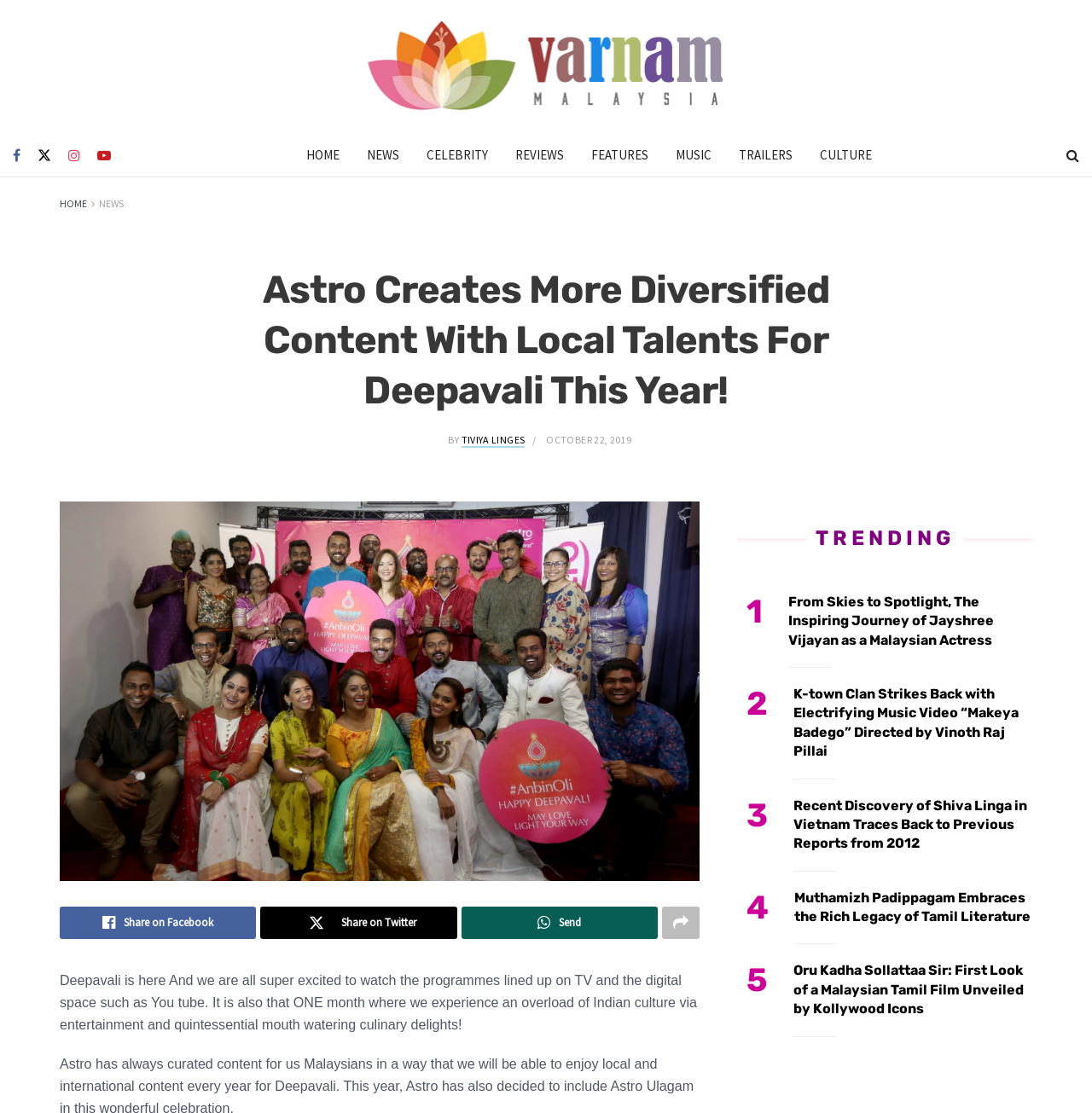Please determine the bounding box coordinates of the section I need to click to accomplish this instruction: "Read the article about Jayshree Vijayan".

[0.722, 0.532, 0.945, 0.584]